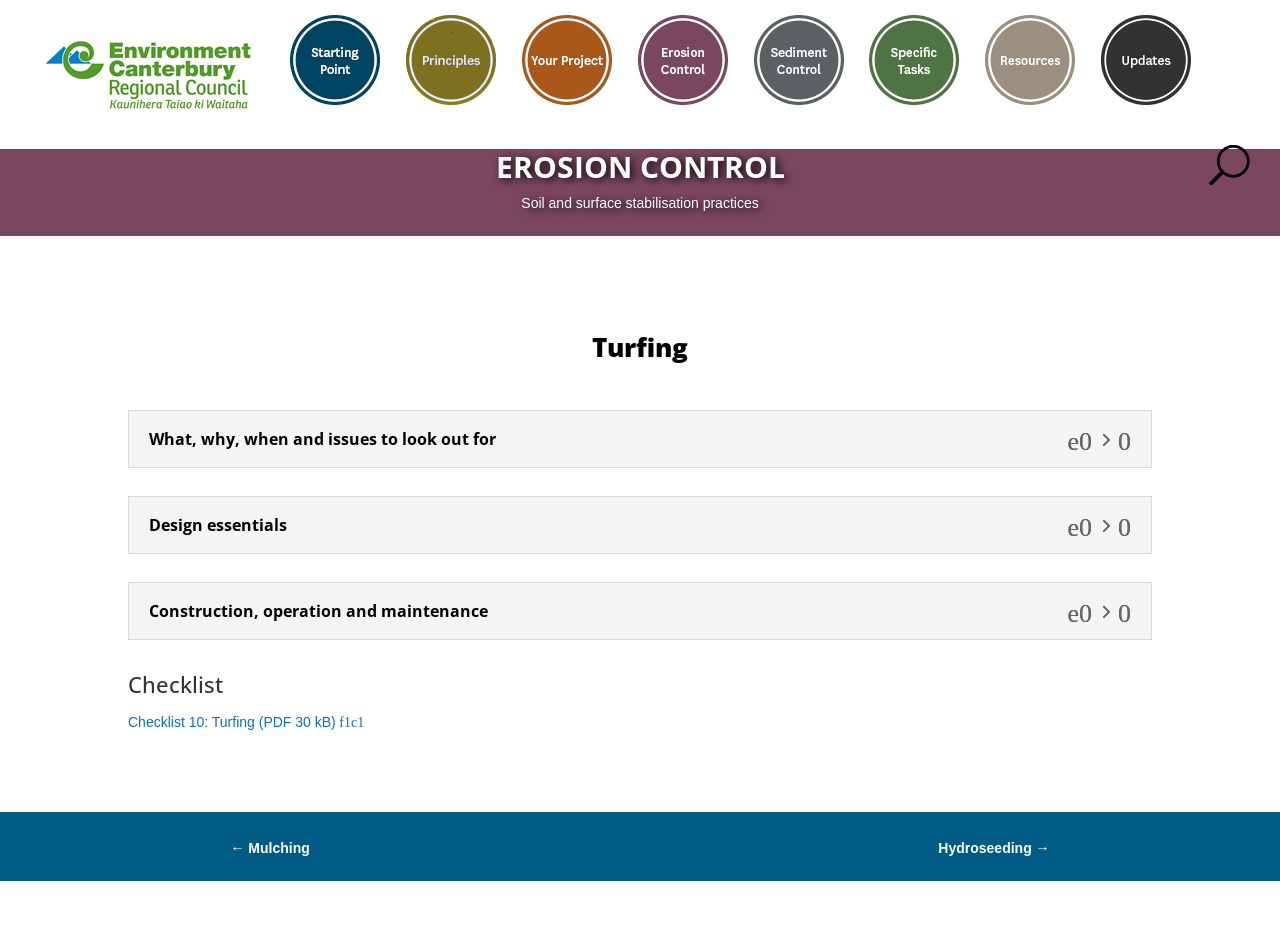Based on the element description "alt="Your Project." title="Your Project."", predict the bounding box coordinates of the UI element.

[0.408, 0.016, 0.478, 0.13]